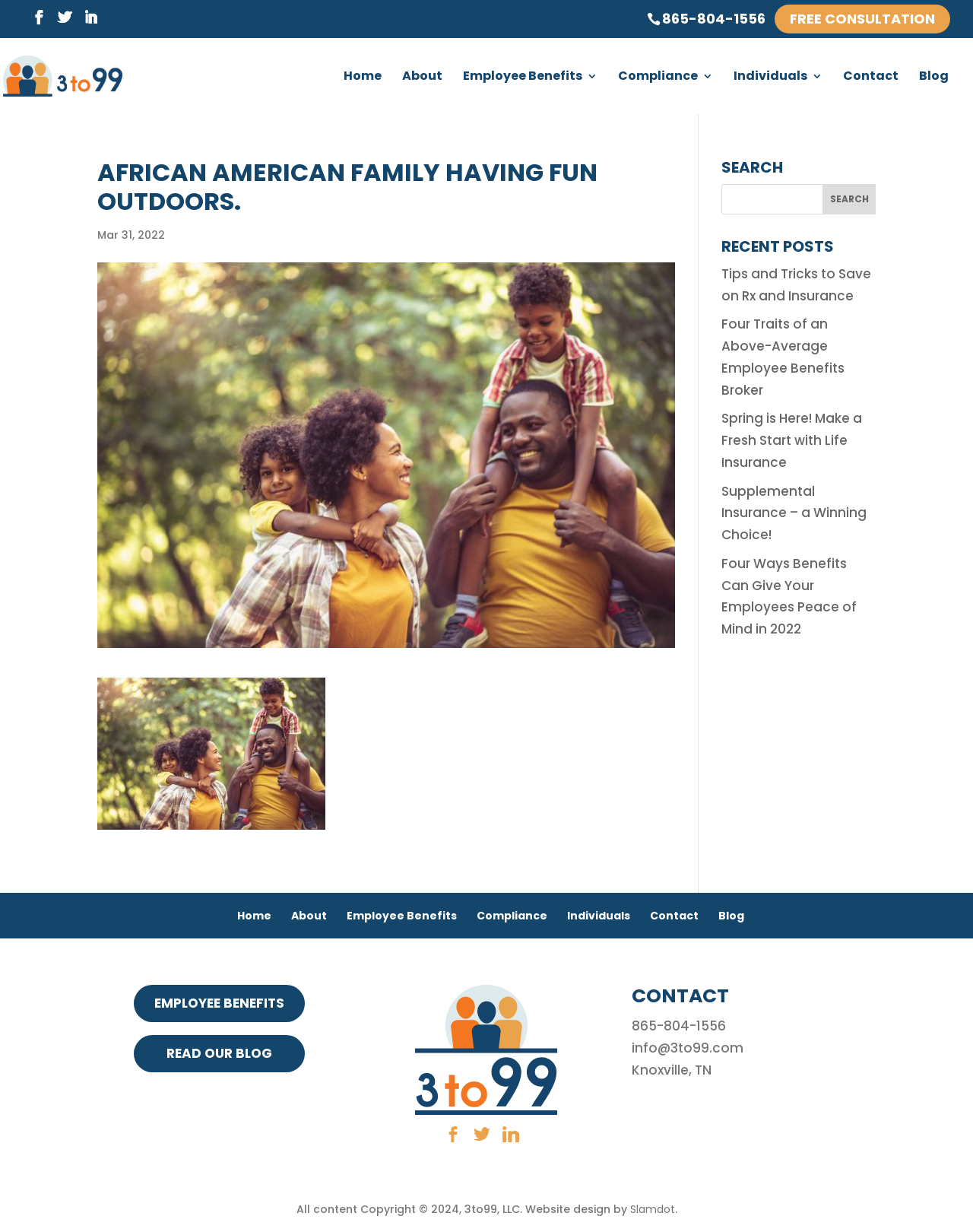Please predict the bounding box coordinates of the element's region where a click is necessary to complete the following instruction: "Discover 'Ocean Optimism' articles". The coordinates should be represented by four float numbers between 0 and 1, i.e., [left, top, right, bottom].

None